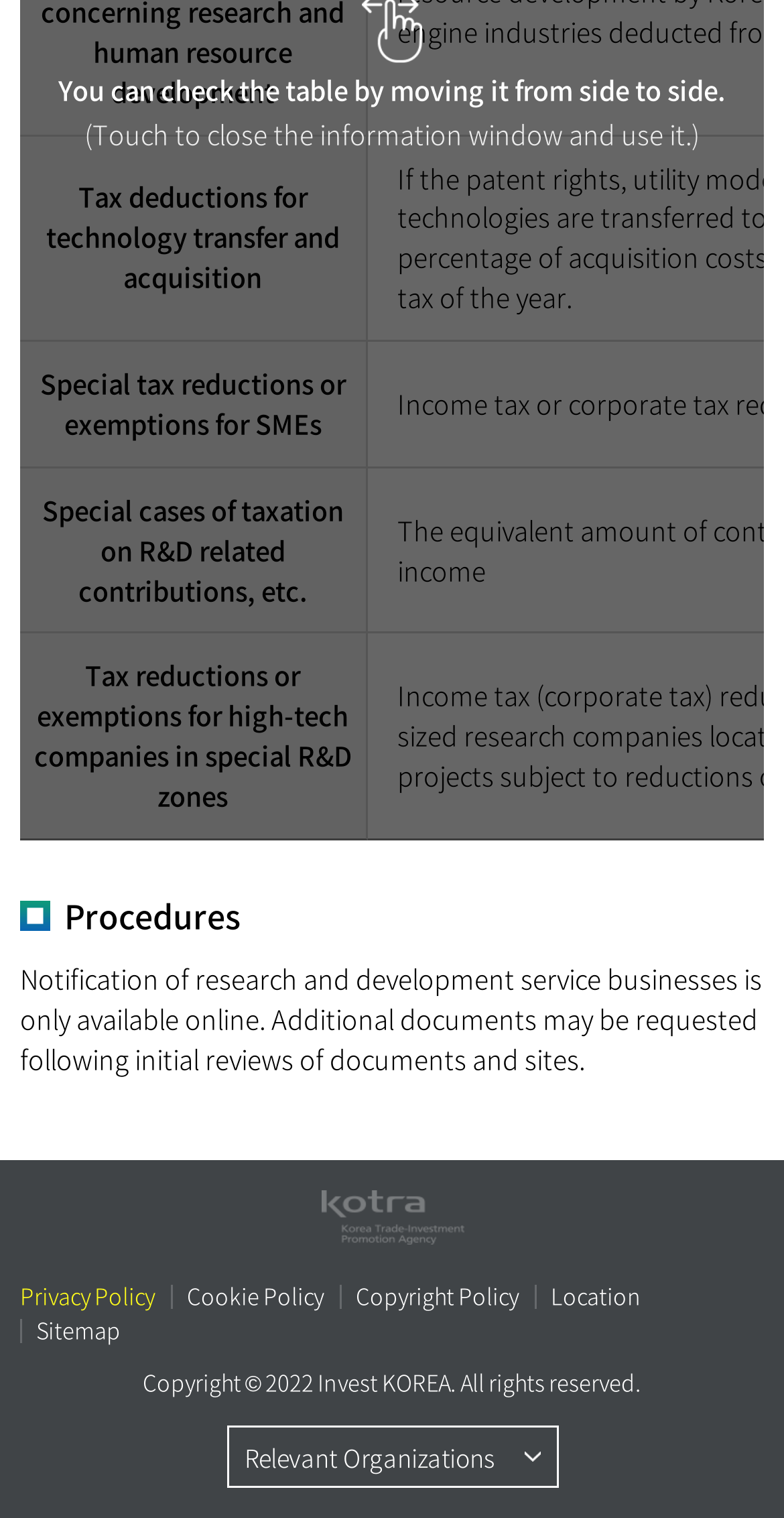Identify the bounding box of the HTML element described as: "title="Cup and Table Co."".

None